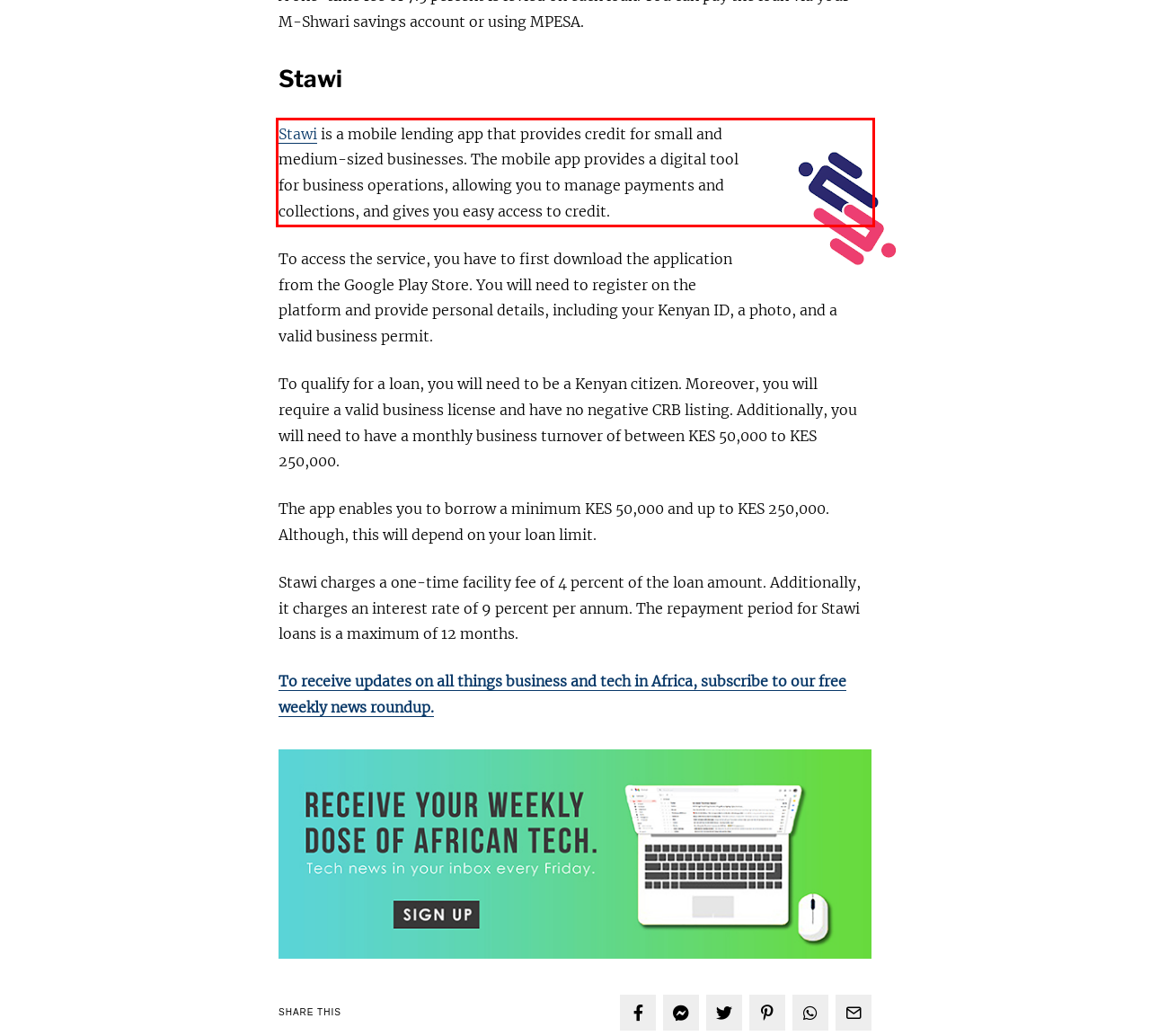Given a screenshot of a webpage containing a red bounding box, perform OCR on the text within this red bounding box and provide the text content.

Stawi is a mobile lending app that provides credit for small and medium-sized businesses. The mobile app provides a digital tool for business operations, allowing you to manage payments and collections, and gives you easy access to credit.